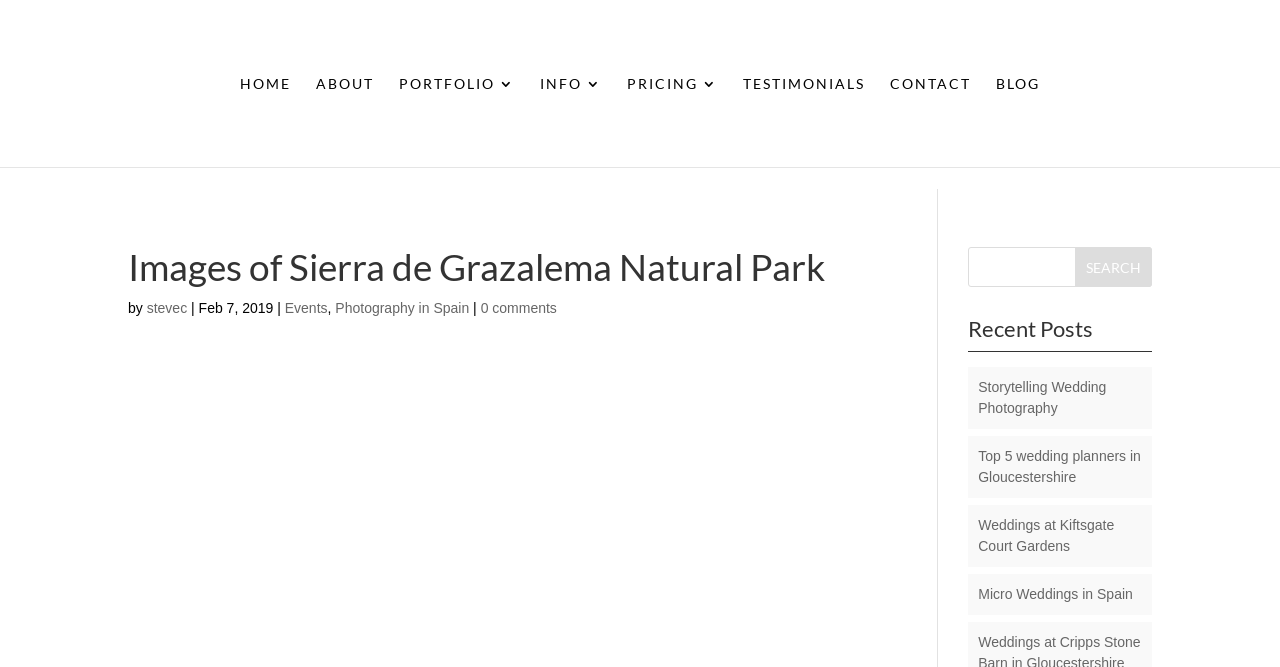Locate the bounding box coordinates of the clickable area needed to fulfill the instruction: "view recent posts".

[0.756, 0.475, 0.9, 0.528]